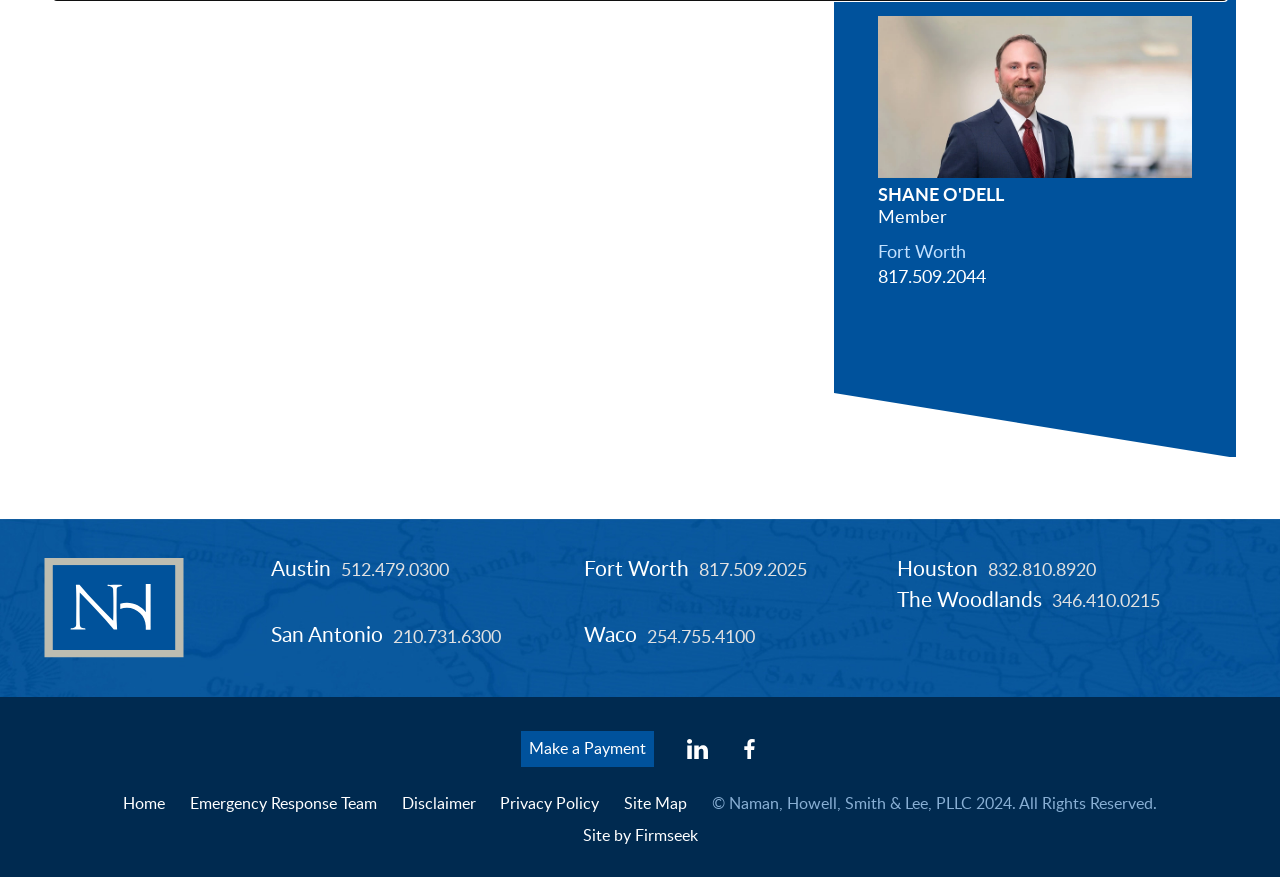Based on the image, provide a detailed and complete answer to the question: 
What is the phone number of the Fort Worth office?

The phone number of the Fort Worth office is 817.509.2044, which is displayed below the Fort Worth location.